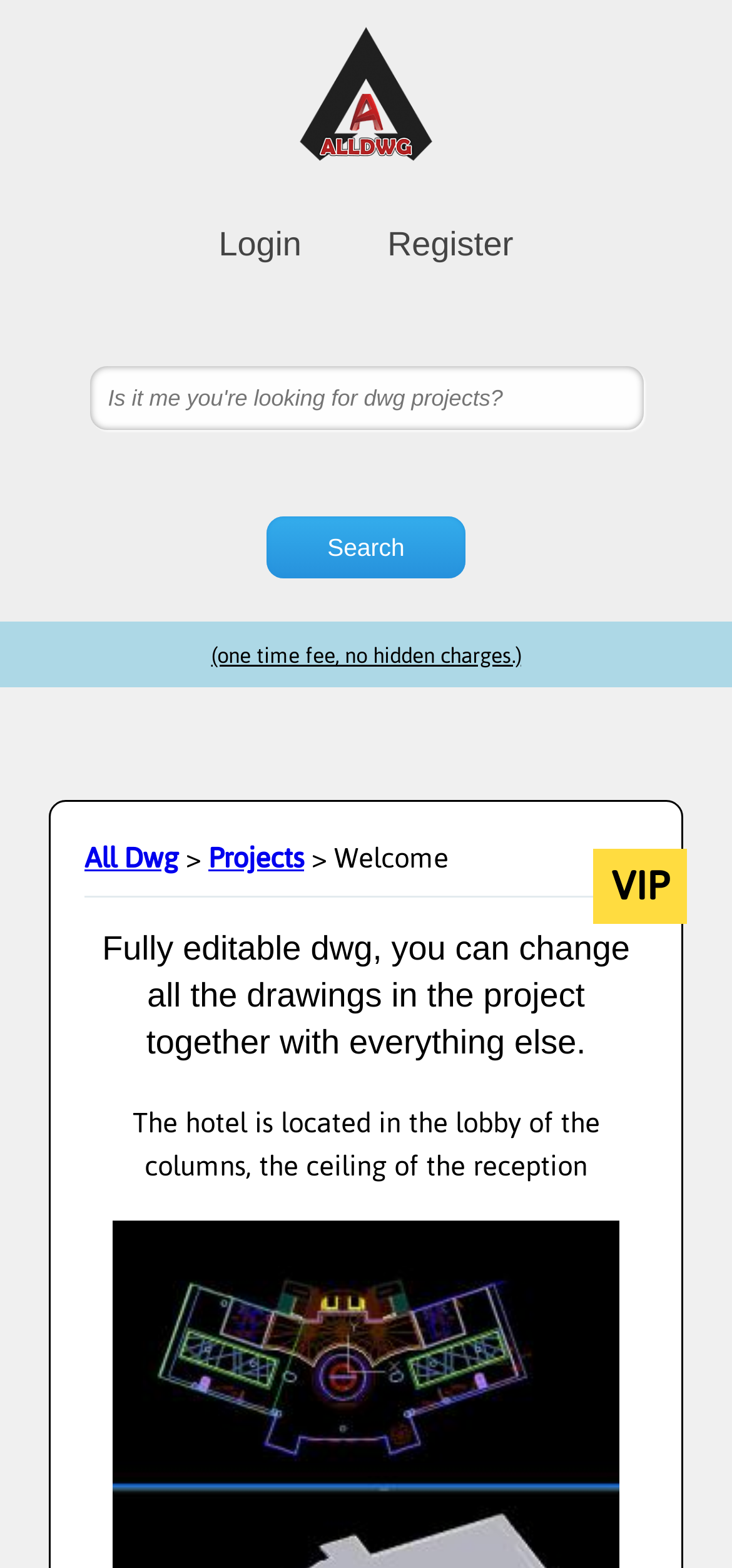What is the orientation of the separator?
Look at the image and answer the question with a single word or phrase.

Horizontal